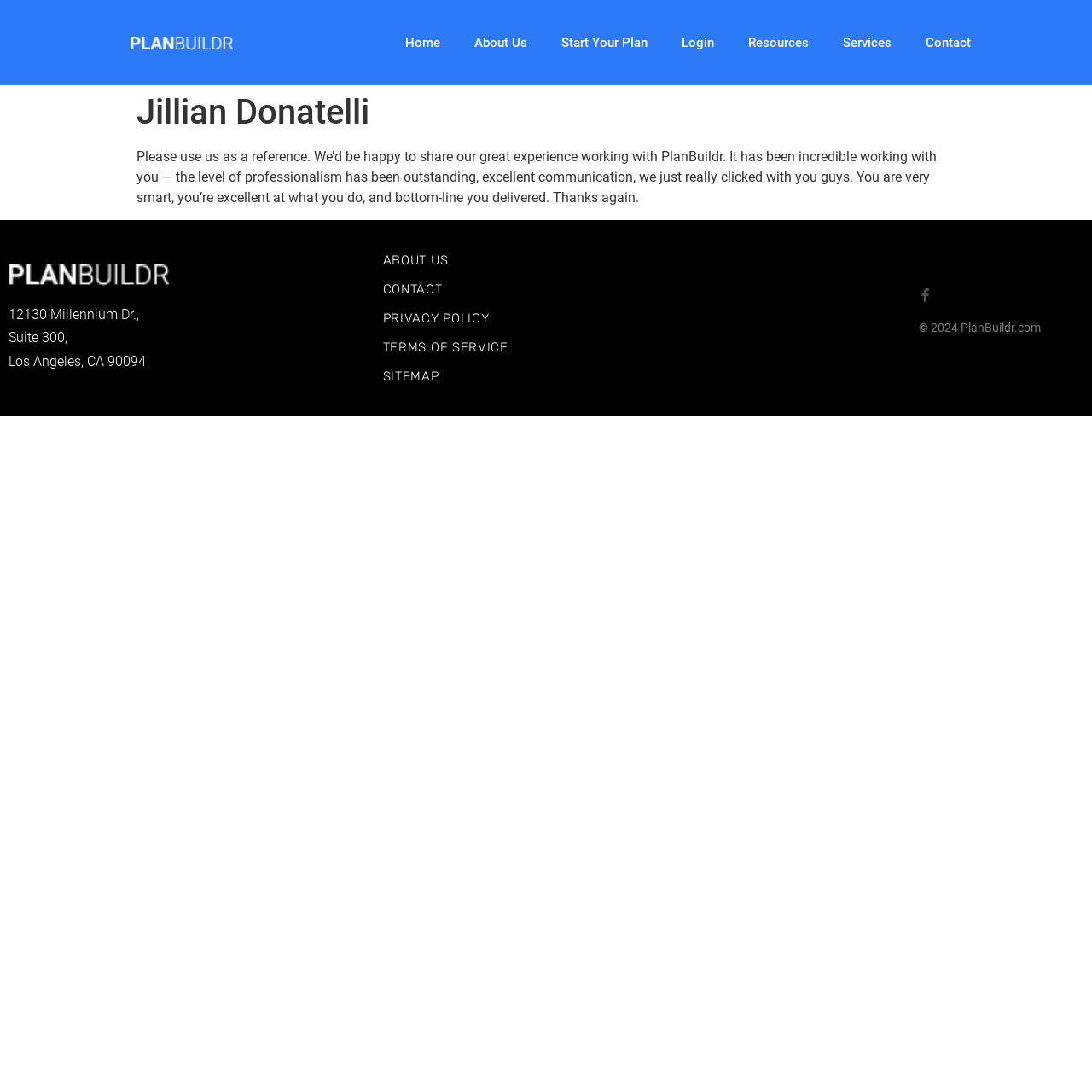Using the provided element description: "Start Your Plan", determine the bounding box coordinates of the corresponding UI element in the screenshot.

[0.498, 0.0, 0.609, 0.078]